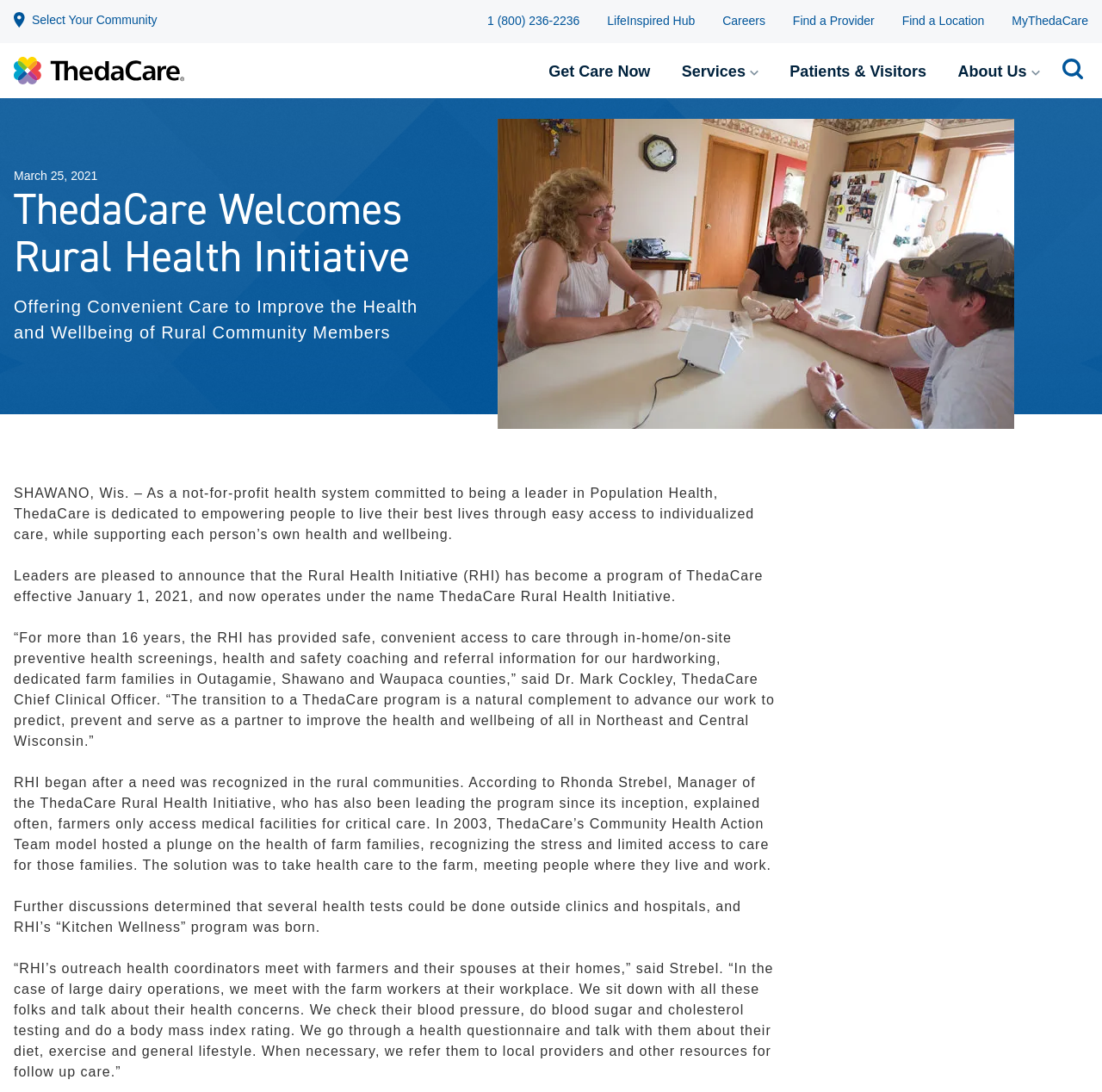Provide the bounding box coordinates of the area you need to click to execute the following instruction: "View all services".

[0.012, 0.244, 0.104, 0.296]